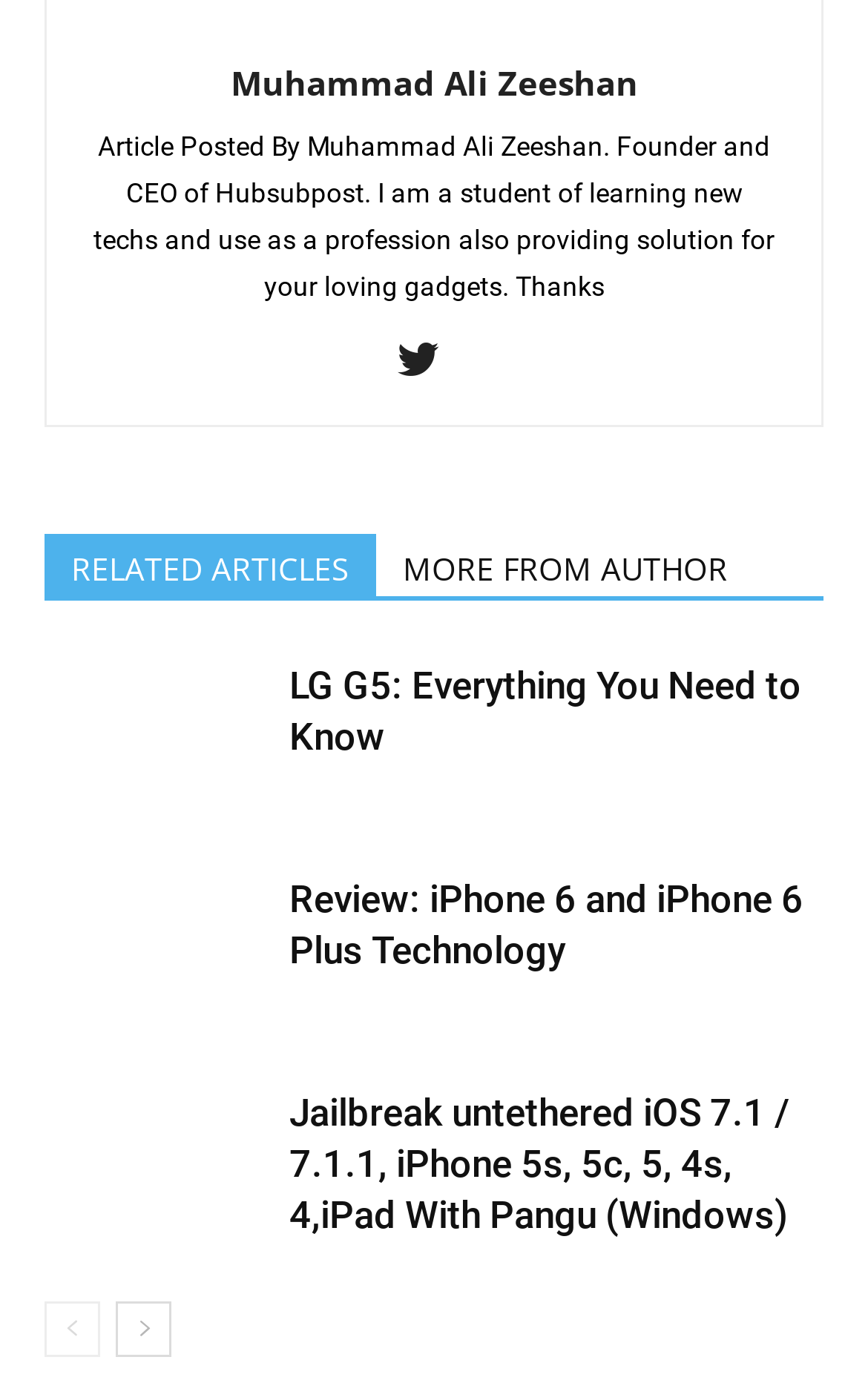What is the profession of the author?
Can you provide a detailed and comprehensive answer to the question?

The author's profession is mentioned in the text 'Article Posted By Muhammad Ali Zeeshan...' which states that he is the Founder and CEO of Hubsubpost, and also a student of learning new techs and providing solutions for gadgets.